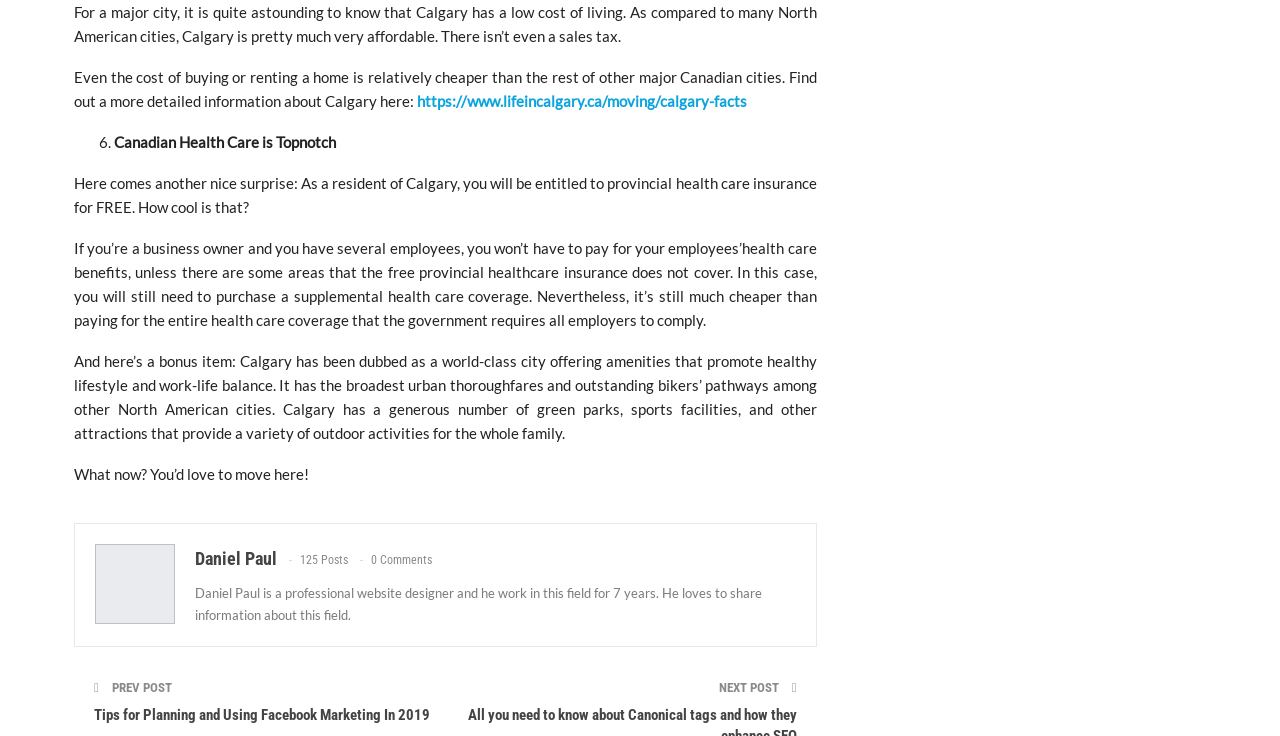Who is the author of this post?
Answer the question based on the image using a single word or a brief phrase.

Daniel Paul